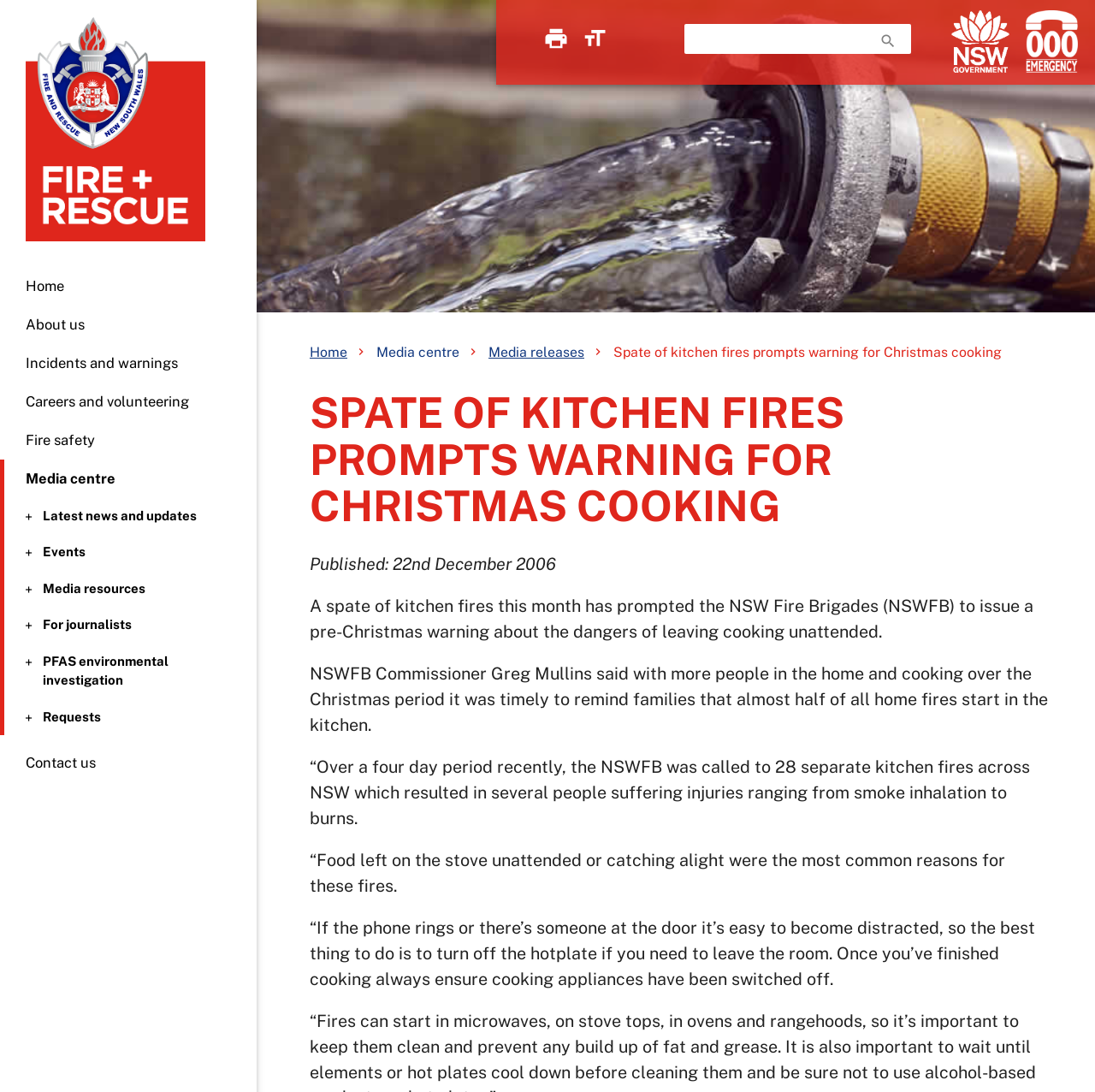Please specify the bounding box coordinates in the format (top-left x, top-left y, bottom-right x, bottom-right y), with values ranging from 0 to 1. Identify the bounding box for the UI component described as follows: Latest news and updates

[0.004, 0.464, 0.227, 0.481]